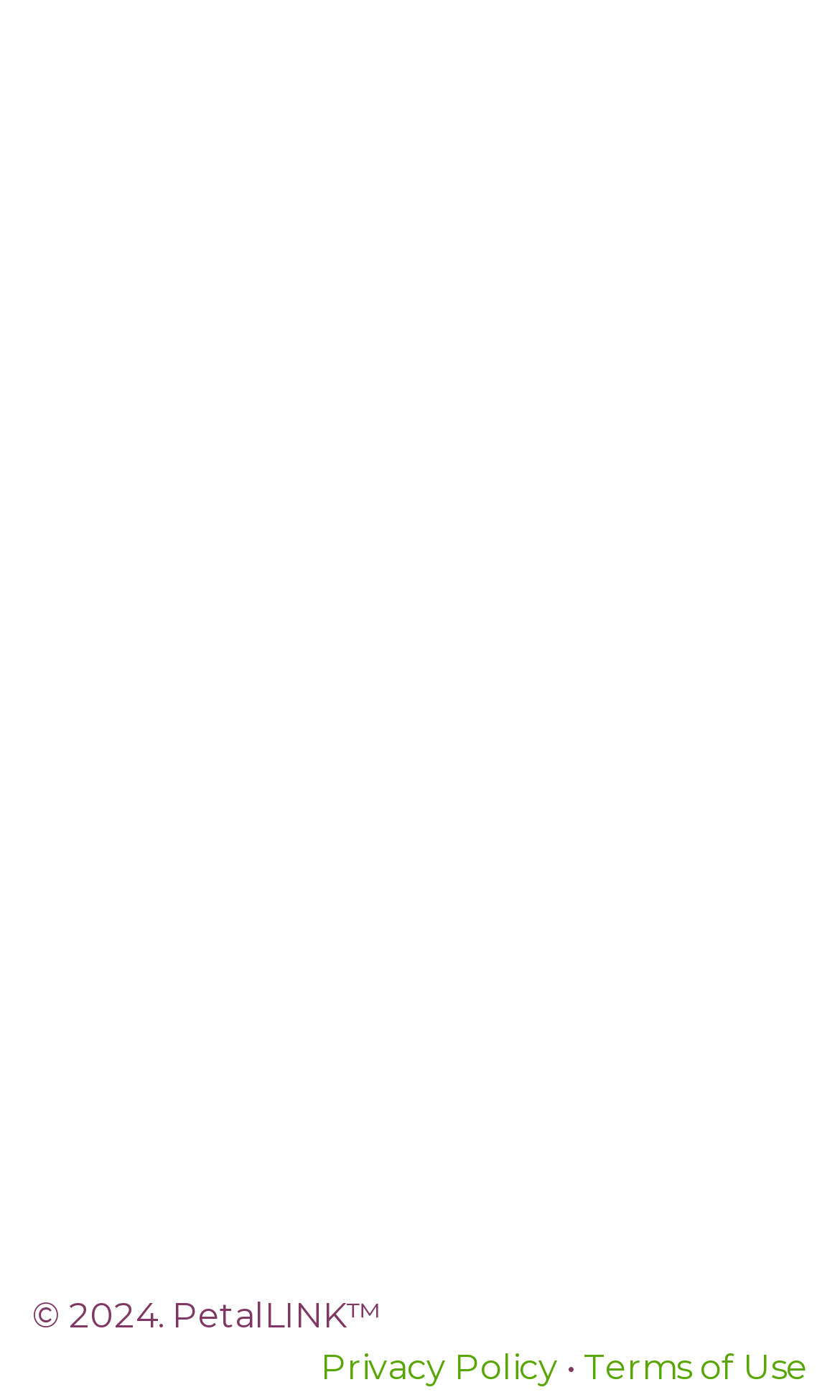Answer the question with a brief word or phrase:
What is the purpose of PetalLINK?

Sending orders directly